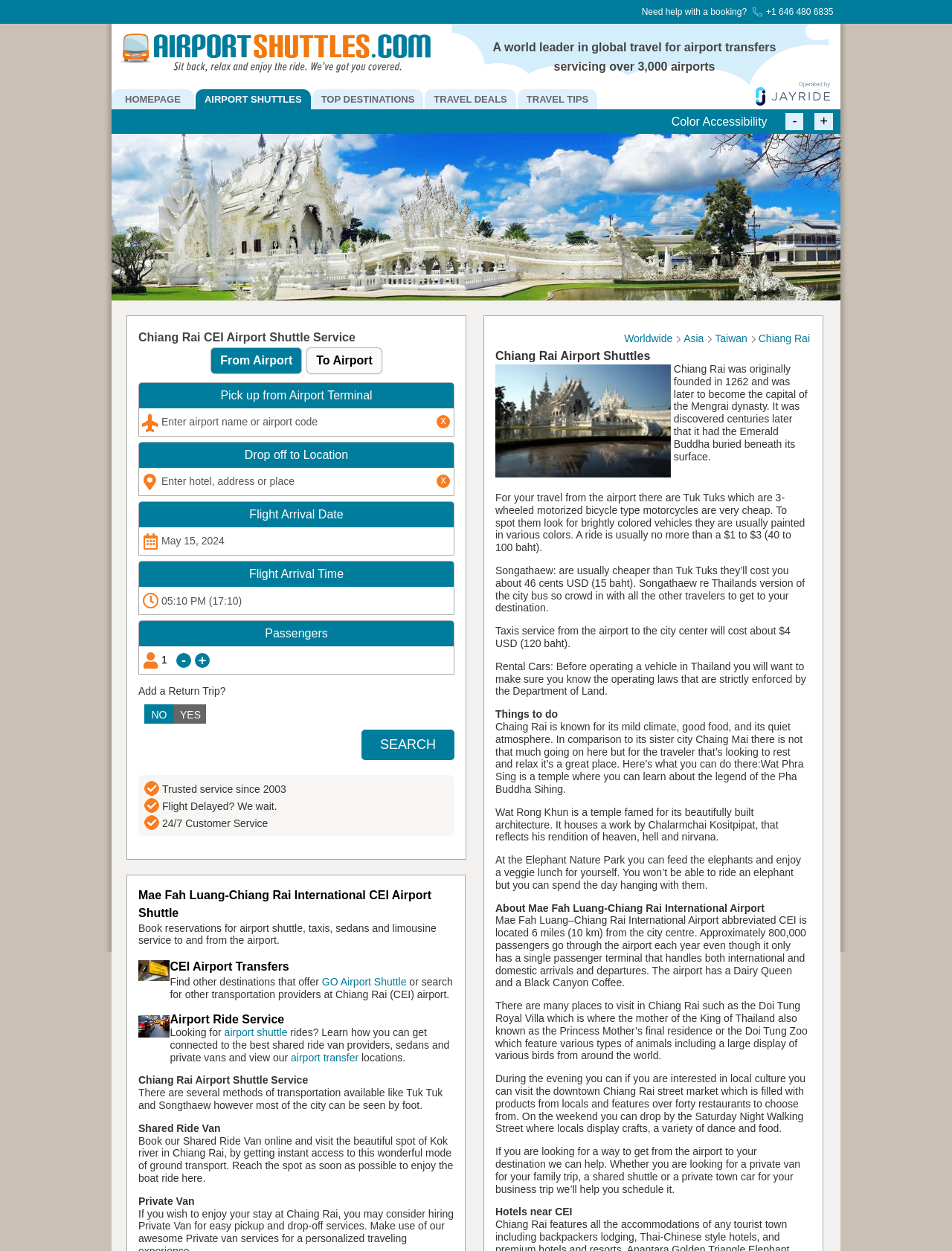Identify the bounding box coordinates for the element you need to click to achieve the following task: "Click on the 'From Airport' button". Provide the bounding box coordinates as four float numbers between 0 and 1, in the form [left, top, right, bottom].

[0.222, 0.278, 0.317, 0.298]